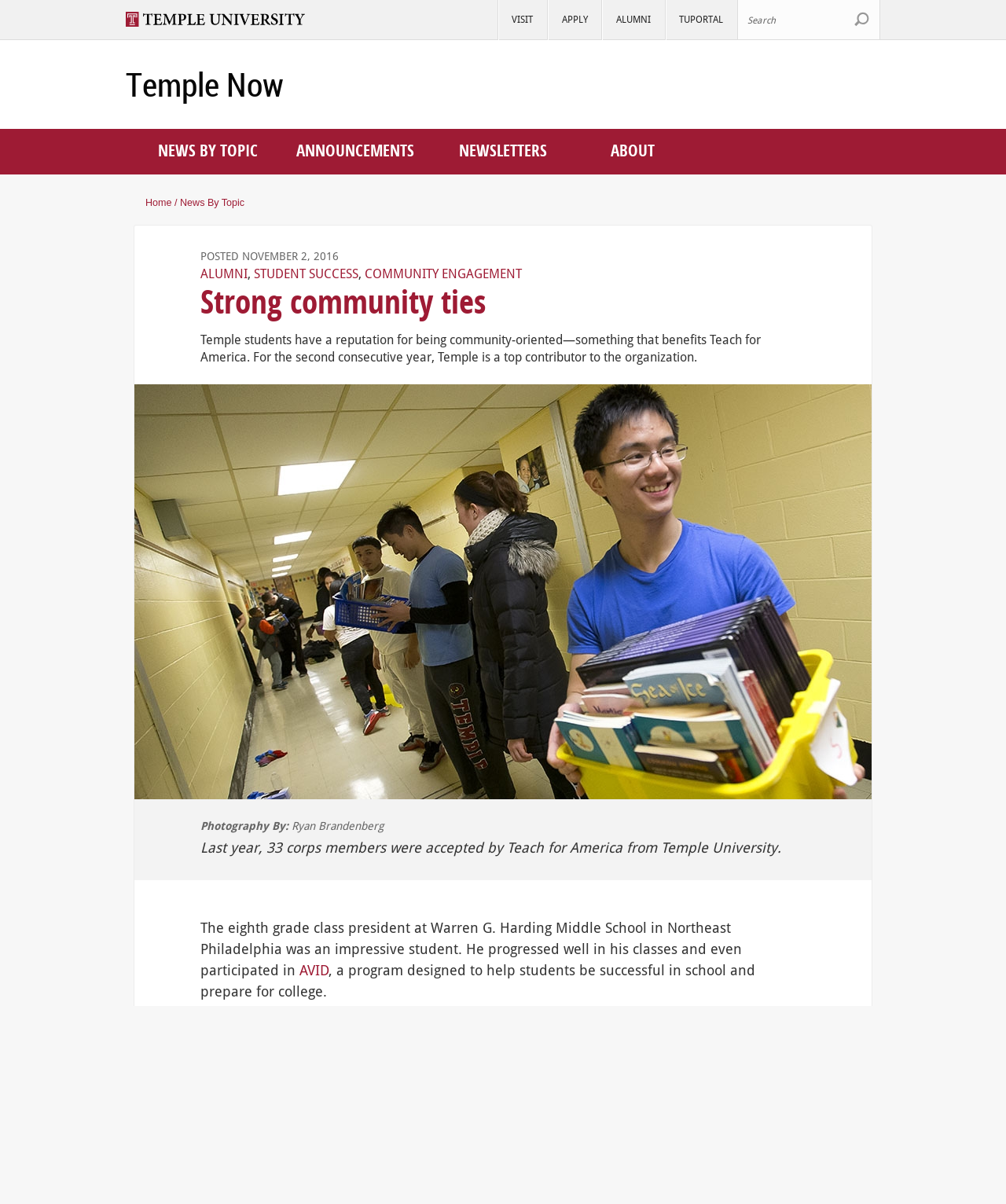Identify the bounding box coordinates of the specific part of the webpage to click to complete this instruction: "Visit Temple.edu".

[0.125, 0.01, 0.318, 0.022]